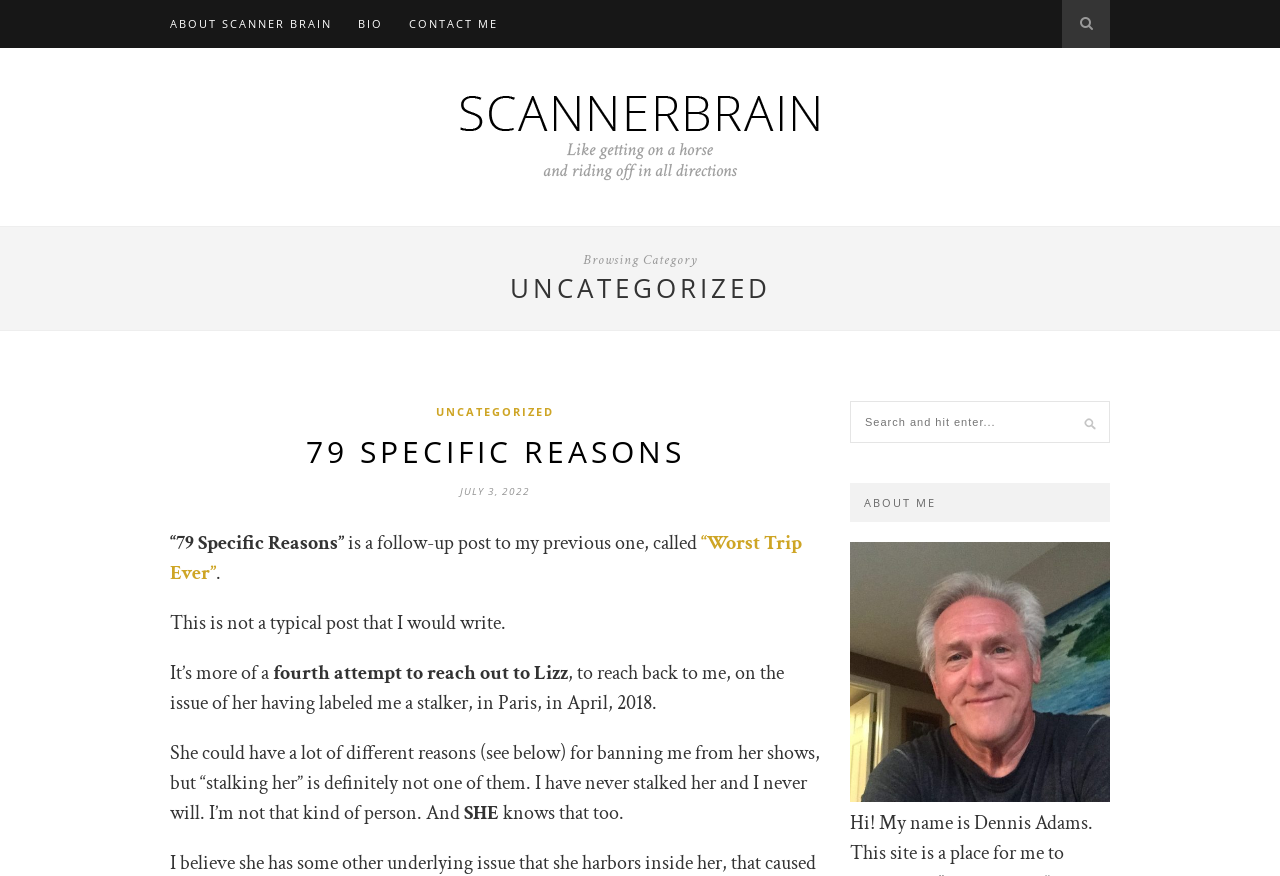Please find the bounding box coordinates of the element's region to be clicked to carry out this instruction: "go to about page".

[0.133, 0.0, 0.259, 0.055]